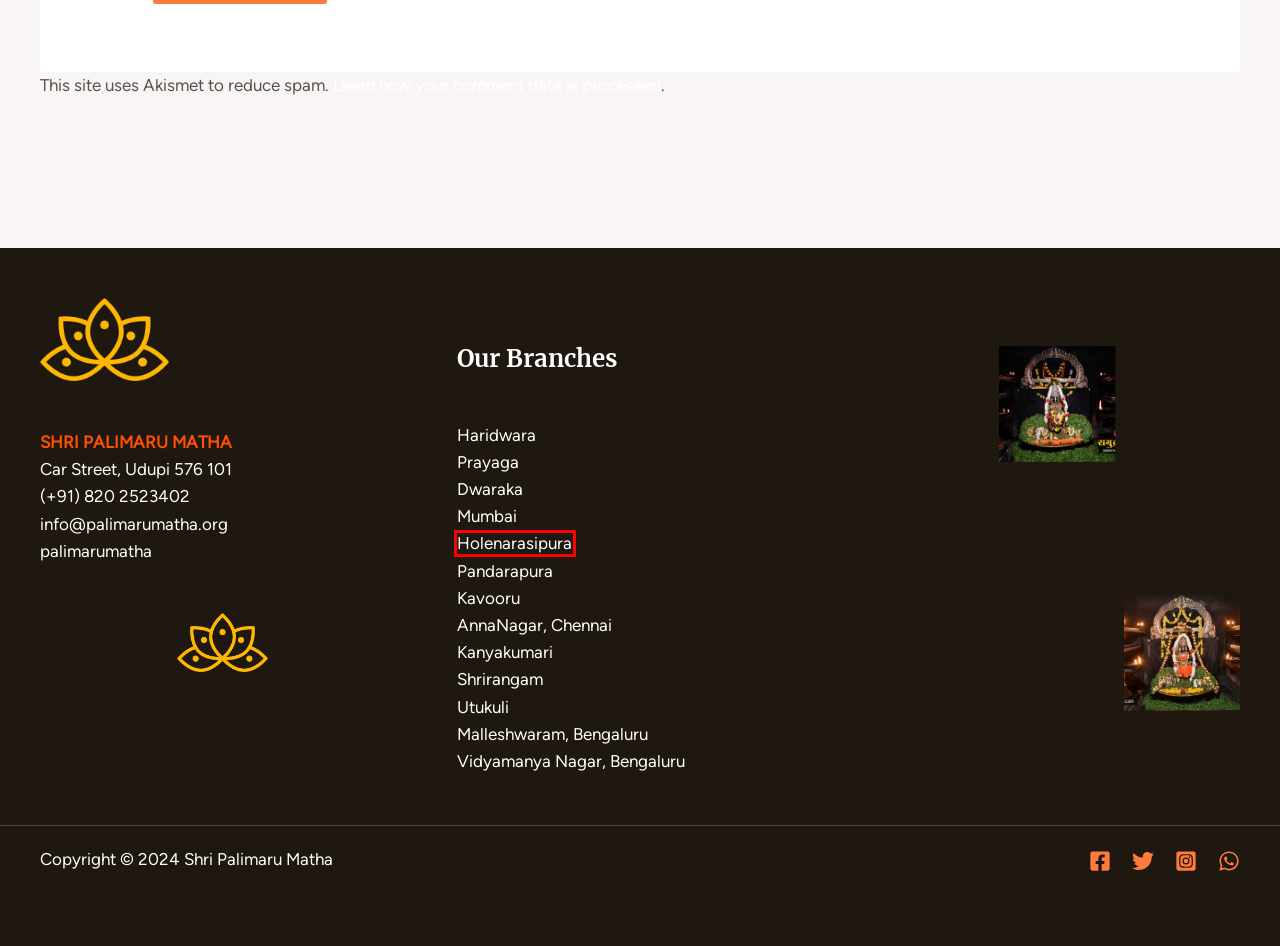Review the webpage screenshot and focus on the UI element within the red bounding box. Select the best-matching webpage description for the new webpage that follows after clicking the highlighted element. Here are the candidates:
A. Dwaraka – Shri Palimaru Matha
B. Palimaru Matha – Holenarasipura – Shri Palimaru Matha
C. Prayaga Madhwa Matha – Shri Palimaru Matha
D. Sri Balaji Sannidhi, Mumbai – Shri Palimaru Matha
E. News – Shri Palimaru Matha
F. Guru Parampara of Palimaru Matha – Shri Palimaru Matha
G. Privacy Policy – Akismet
H. Haridwara – Shri Palimaru Matha

B